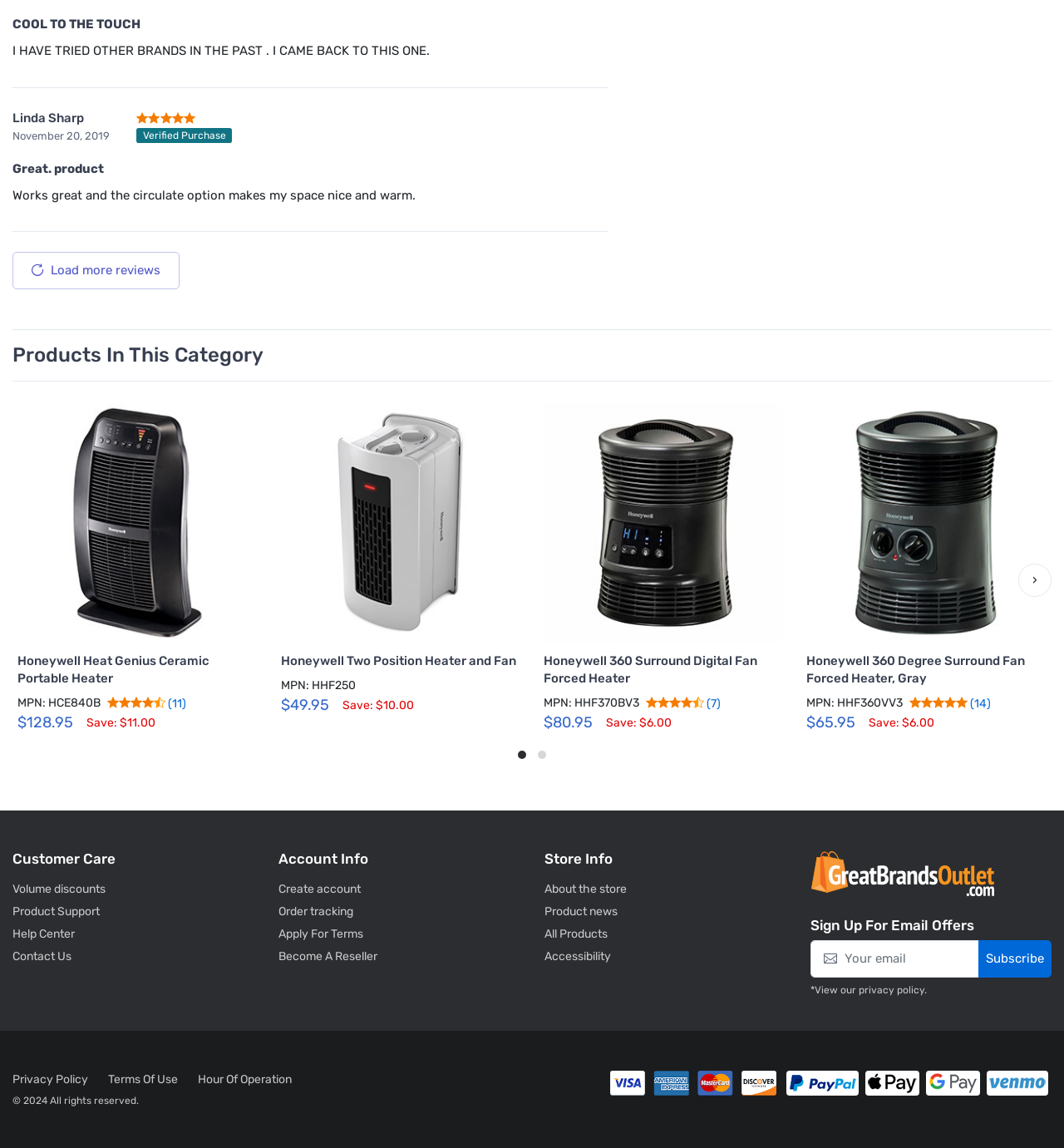Please identify the bounding box coordinates of the area I need to click to accomplish the following instruction: "Click on Login".

None